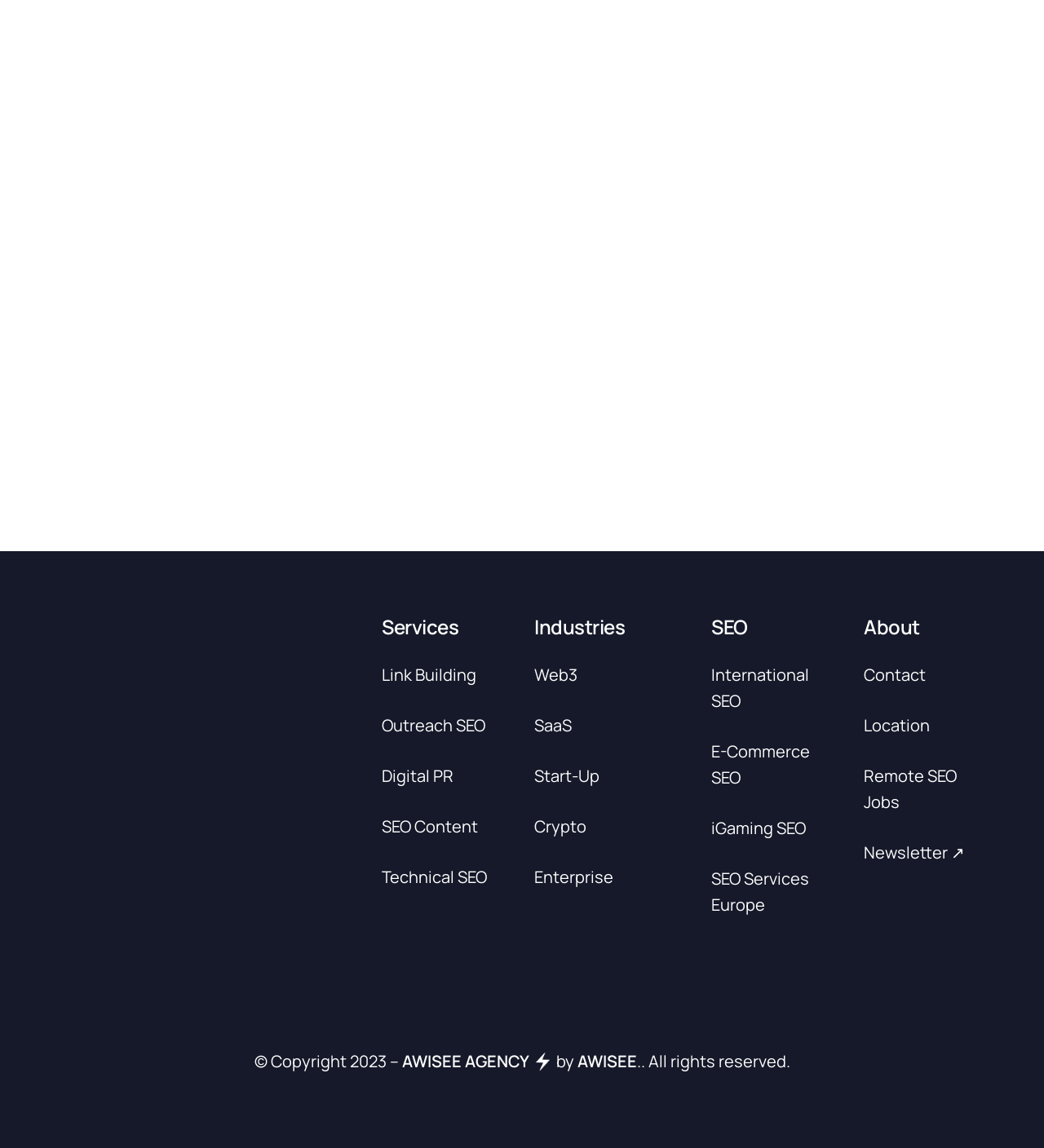Give a one-word or short phrase answer to this question: 
What is the symbol shown in the footer?

⚡️